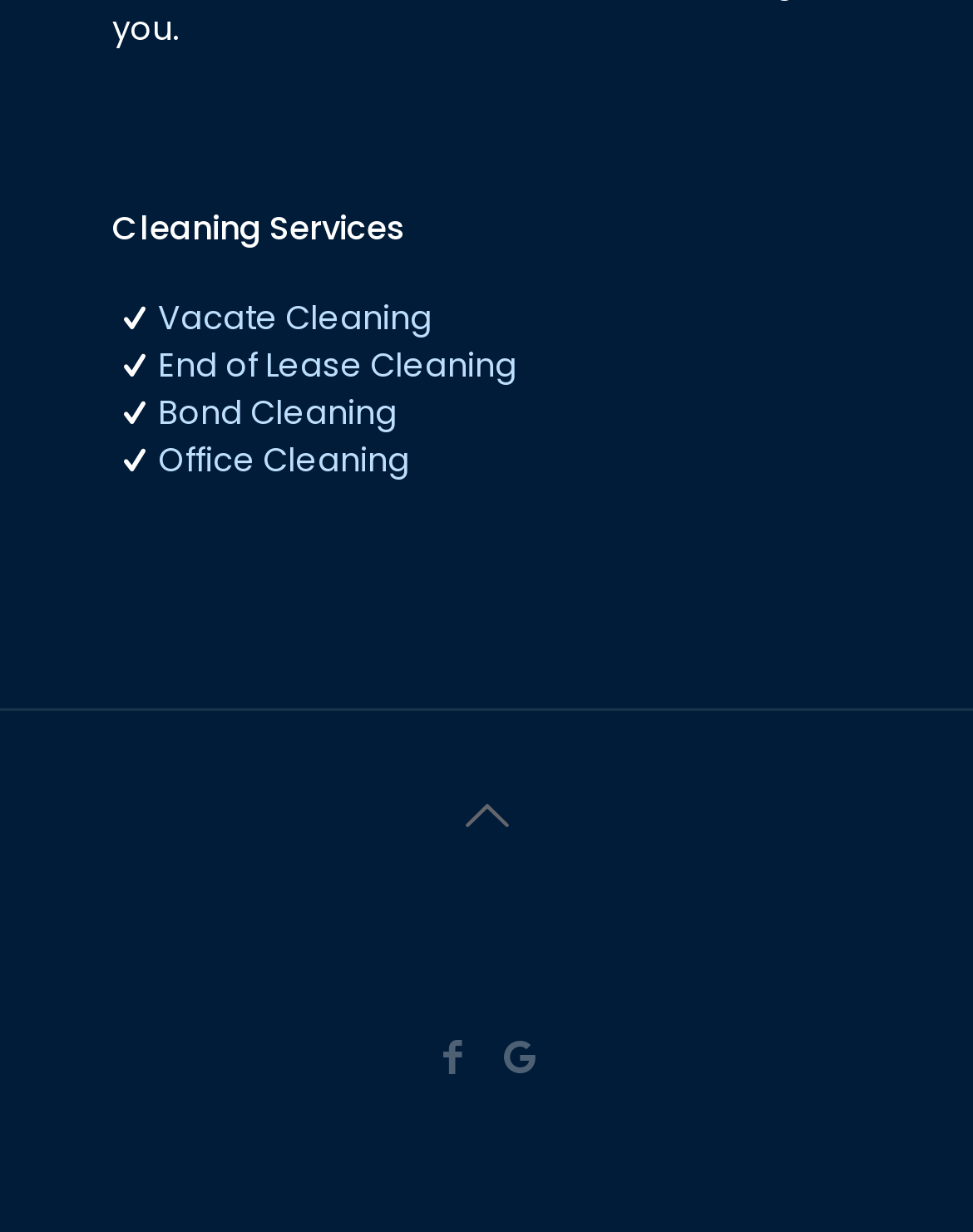Determine the bounding box coordinates of the element that should be clicked to execute the following command: "Click on Vacate Cleaning".

[0.115, 0.239, 0.444, 0.277]